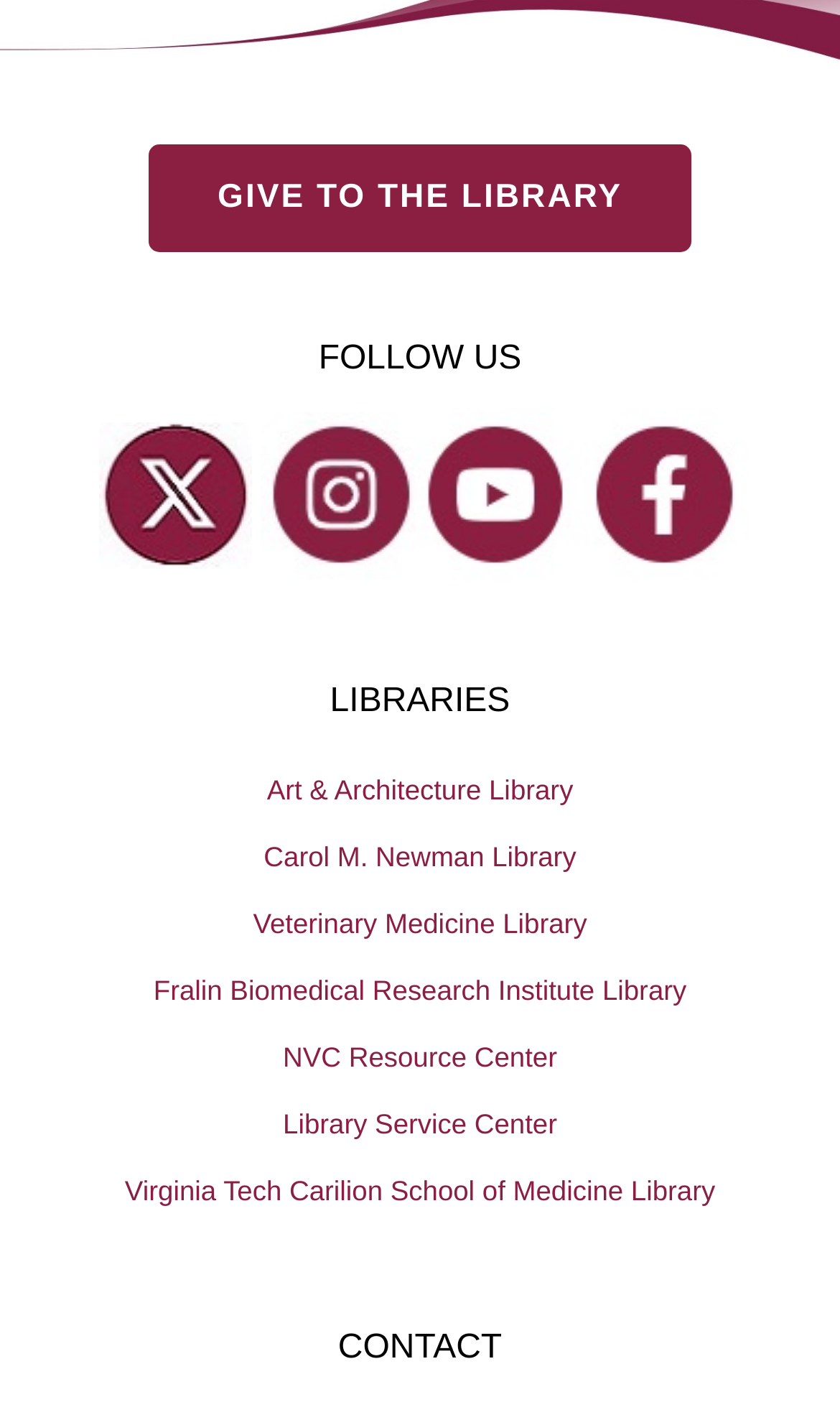How many library links are available?
Please utilize the information in the image to give a detailed response to the question.

There are 8 library links available, which are 'Art & Architecture Library', 'Carol M. Newman Library', 'Veterinary Medicine Library', 'Fralin Biomedical Research Institute Library', 'NVC Resource Center', 'Library Service Center', 'Virginia Tech Carilion School of Medicine Library', and 'GIVE TO THE LIBRARY'.